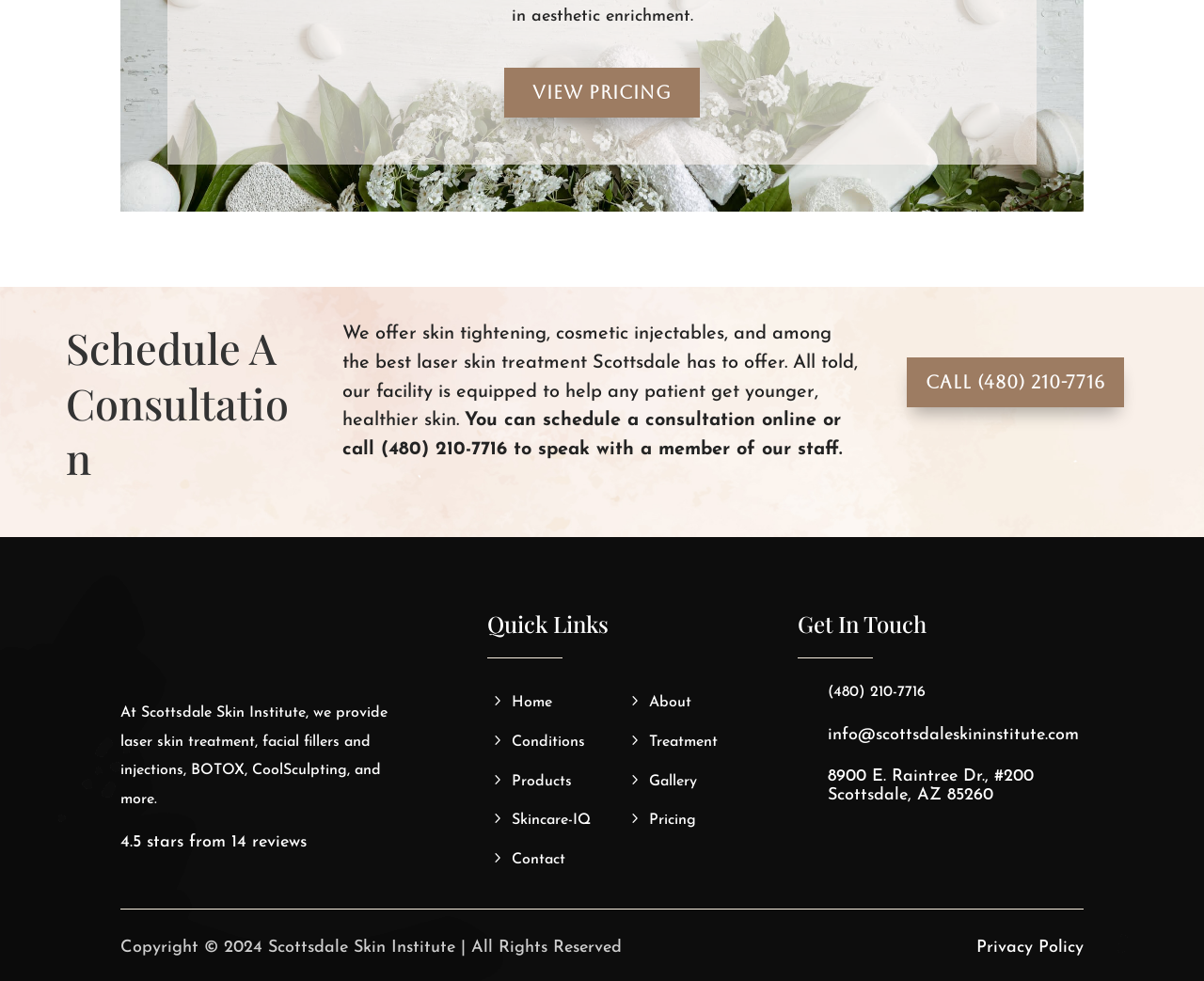Find the bounding box coordinates of the element to click in order to complete the given instruction: "Check the reviews."

[0.1, 0.849, 0.255, 0.867]